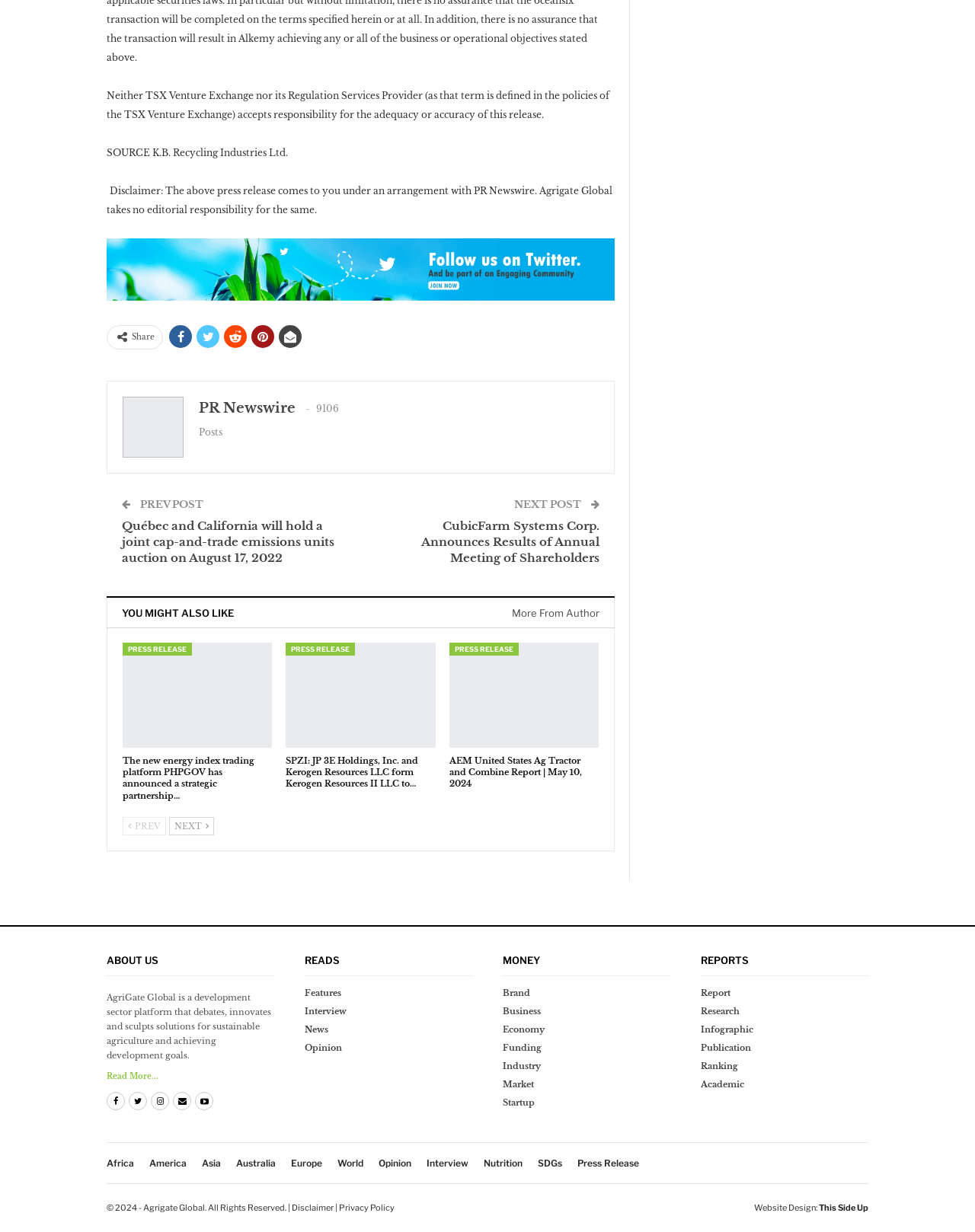Please identify the bounding box coordinates of the area I need to click to accomplish the following instruction: "Read the next post".

[0.527, 0.404, 0.599, 0.415]